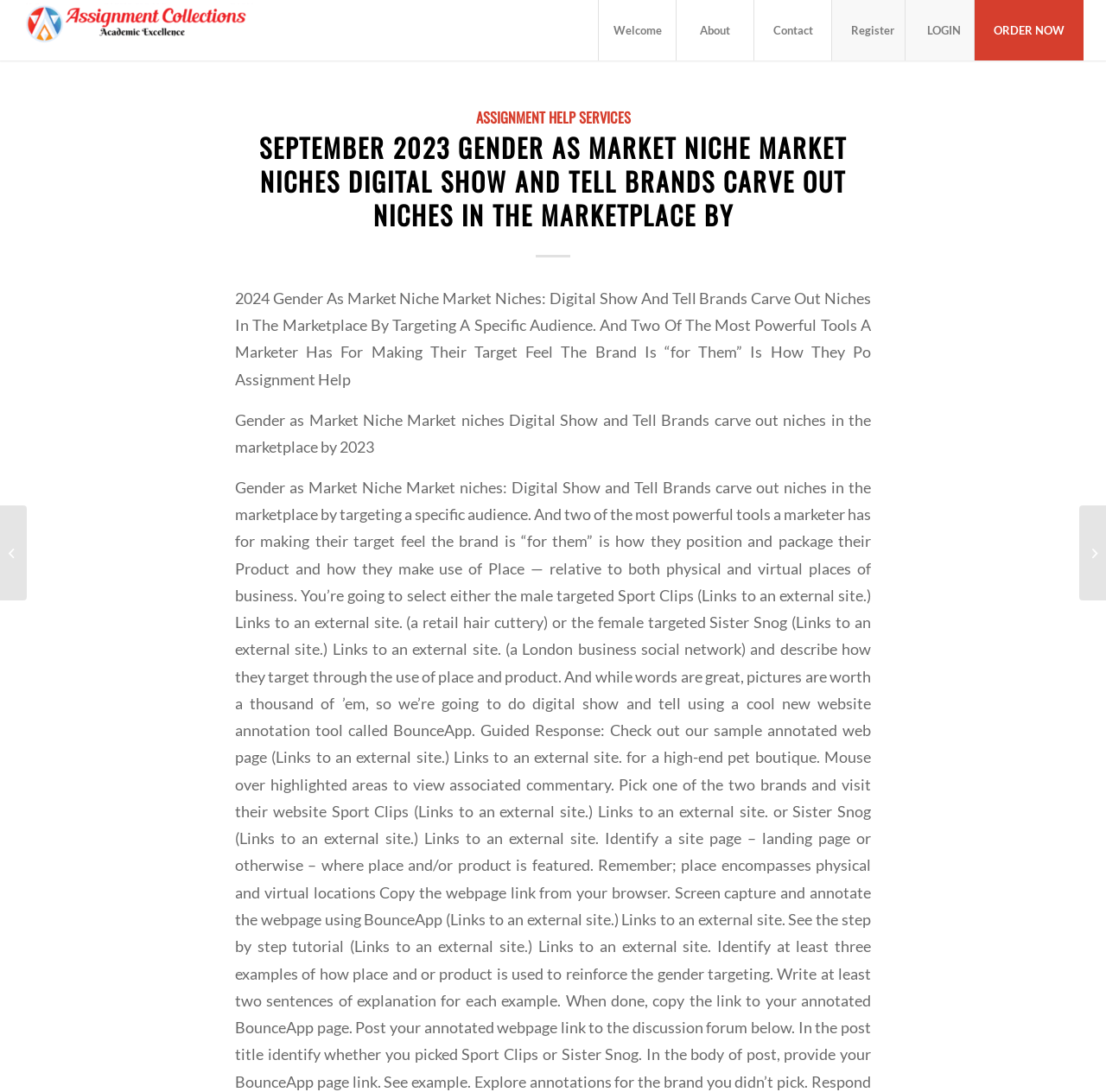Give a one-word or short phrase answer to this question: 
What is the purpose of the 'ORDER NOW' button?

To place an order